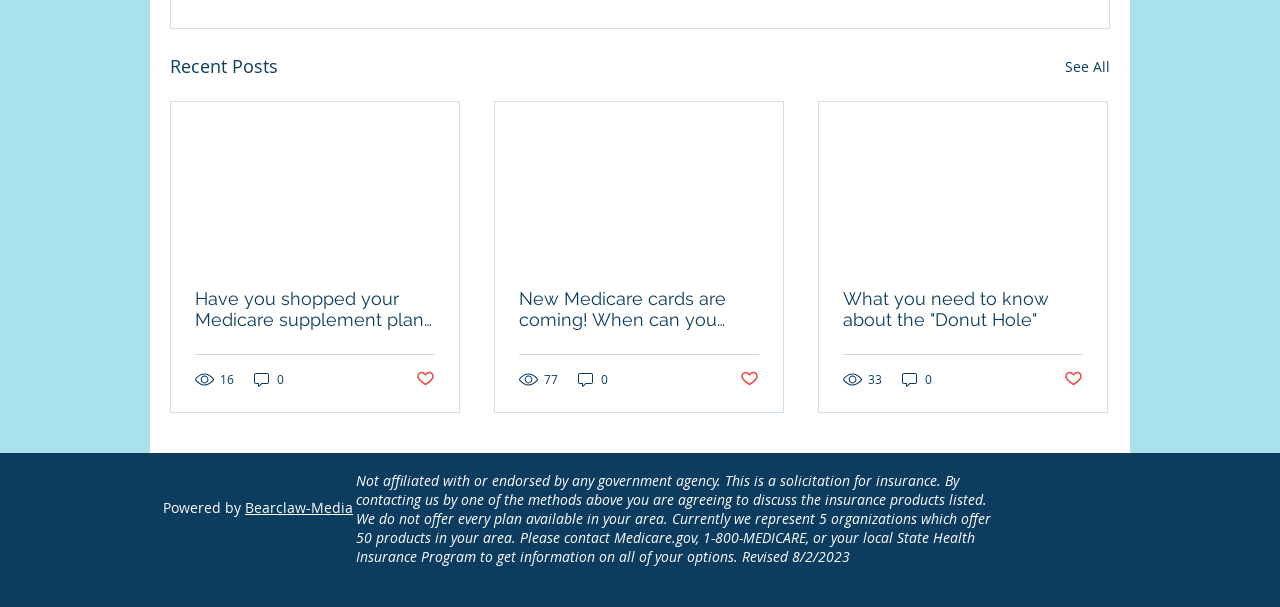Reply to the question below using a single word or brief phrase:
What is the topic of the second article?

New Medicare cards